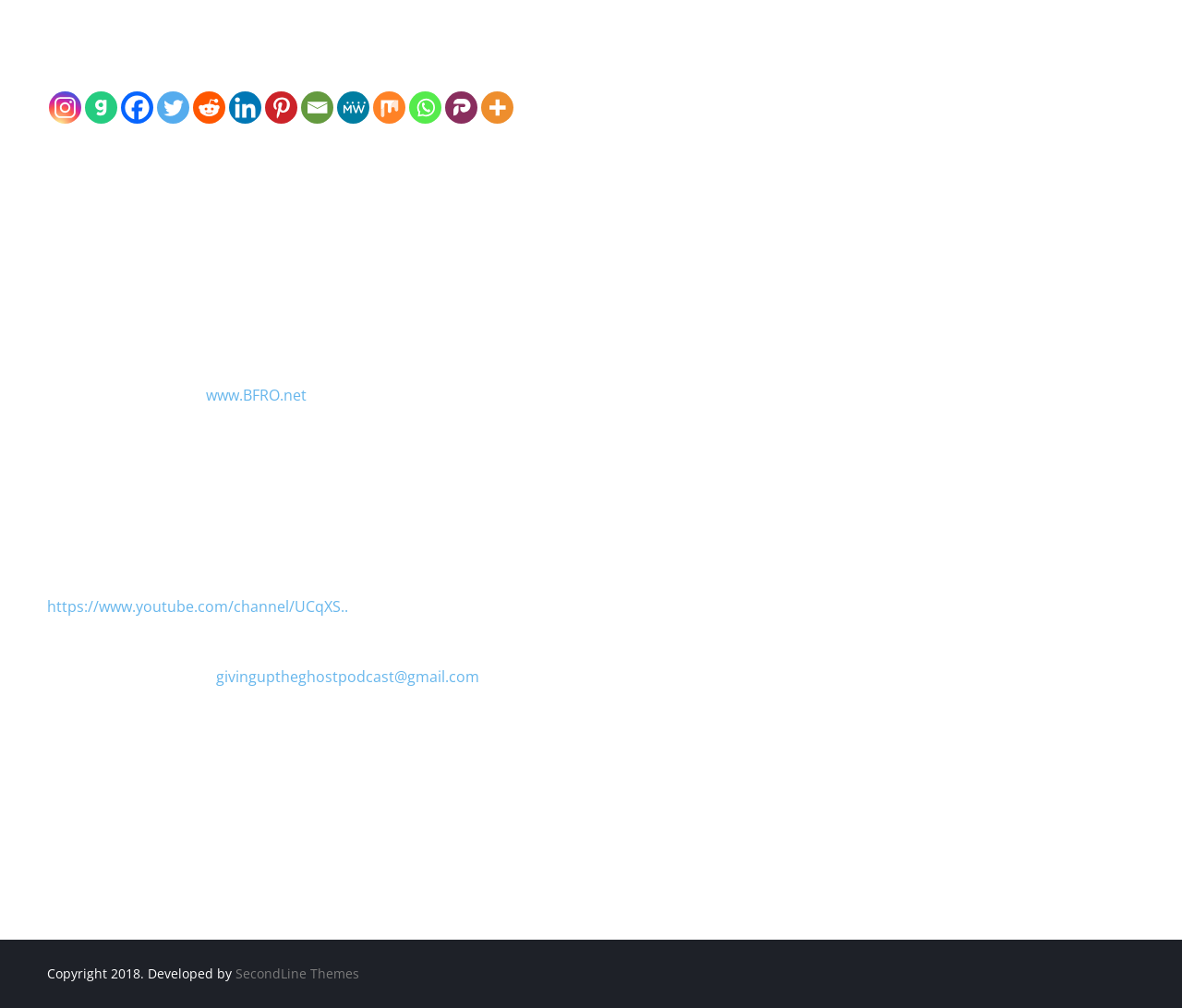Extract the bounding box coordinates for the described element: "title="More"". The coordinates should be represented as four float numbers between 0 and 1: [left, top, right, bottom].

[0.407, 0.09, 0.435, 0.122]